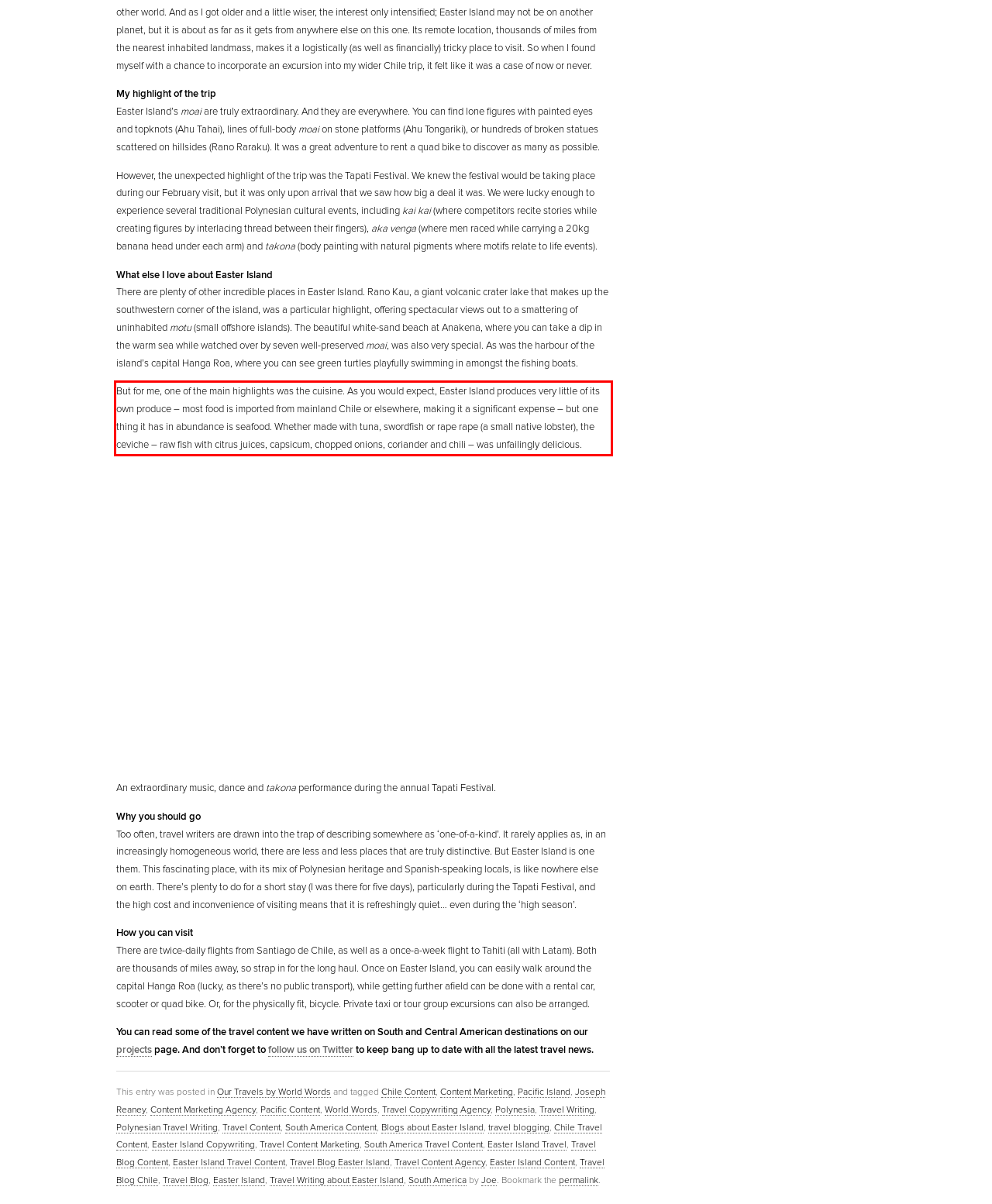Please identify and extract the text from the UI element that is surrounded by a red bounding box in the provided webpage screenshot.

But for me, one of the main highlights was the cuisine. As you would expect, Easter Island produces very little of its own produce – most food is imported from mainland Chile or elsewhere, making it a significant expense – but one thing it has in abundance is seafood. Whether made with tuna, swordfish or rape rape (a small native lobster), the ceviche – raw fish with citrus juices, capsicum, chopped onions, coriander and chili – was unfailingly delicious.